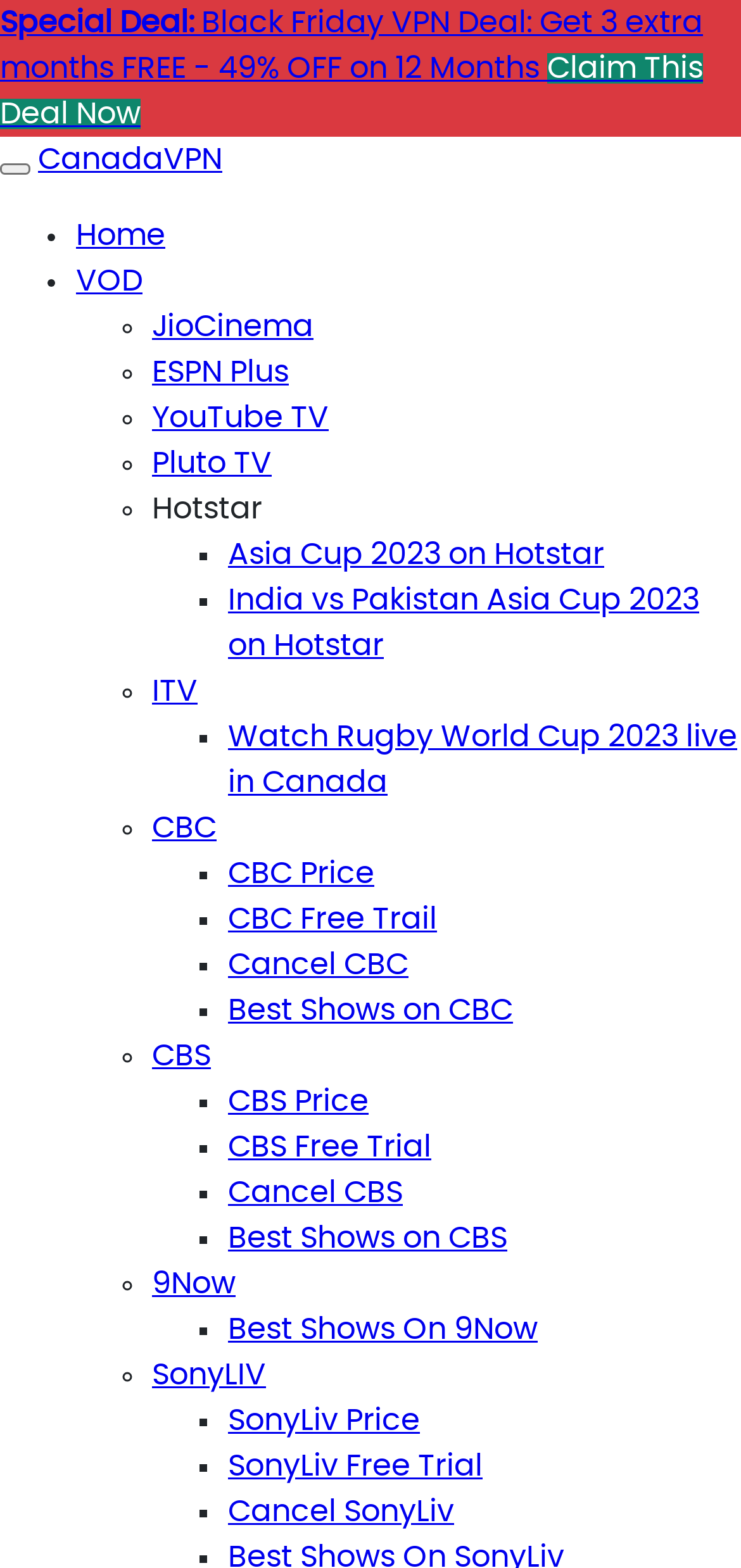Provide a comprehensive caption for the webpage.

The webpage is about watching Abbott Elementary Season 2 in Canada via ABC. At the top, there is a heading that reads "How to Watch Abbott Elementary Season 2 in Canada". Below the heading, there is a list of 16 links, each with a bullet point, that provide information about the show, such as its release date, cast, and whether it's based on a true story. These links are aligned to the left side of the page and take up most of the top section.

To the right of the links, there is a small image of Emily Olague, the author of the article, along with her name and a "by" label. Below the image, there is a navigation breadcrumb that shows the path "Home > Events > Watch Abbott Elementary On Abc In Canada". This breadcrumb is centered at the top of the page.

Further down the page, there is a section with a heading that reads "How to Watch Abbott Elementary Season 2 in Canada" again. This section likely contains the main content of the article, but the accessibility tree does not provide the text of the article. At the very bottom of the page, there are two links, "FAQs" and "Wrap Up", which are likely related to the article's content.